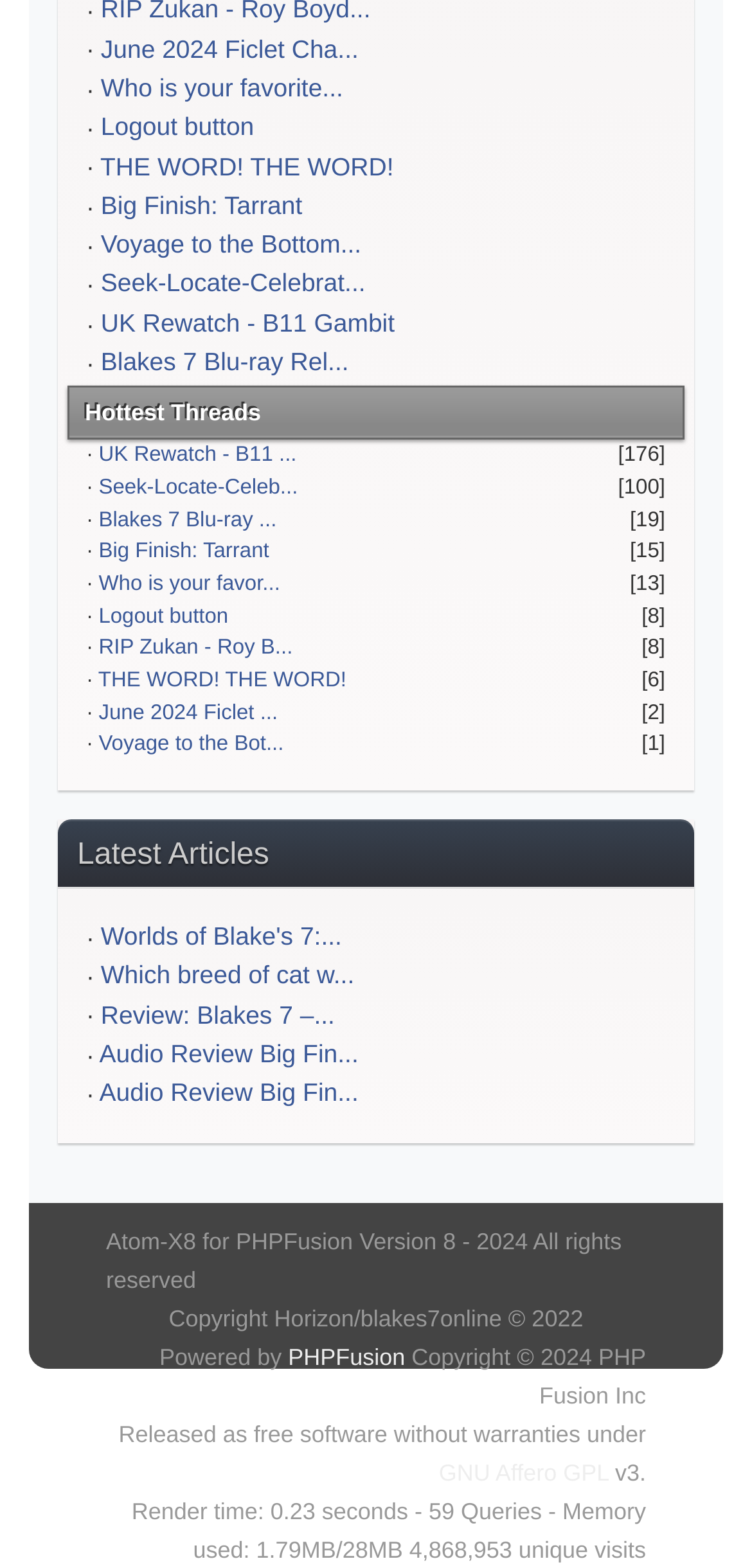Examine the image carefully and respond to the question with a detailed answer: 
How many unique visits has the website had?

At the bottom of the webpage, there is a footer section that displays various statistics about the website. One of these statistics is the number of unique visits, which is listed as 4,868,953.